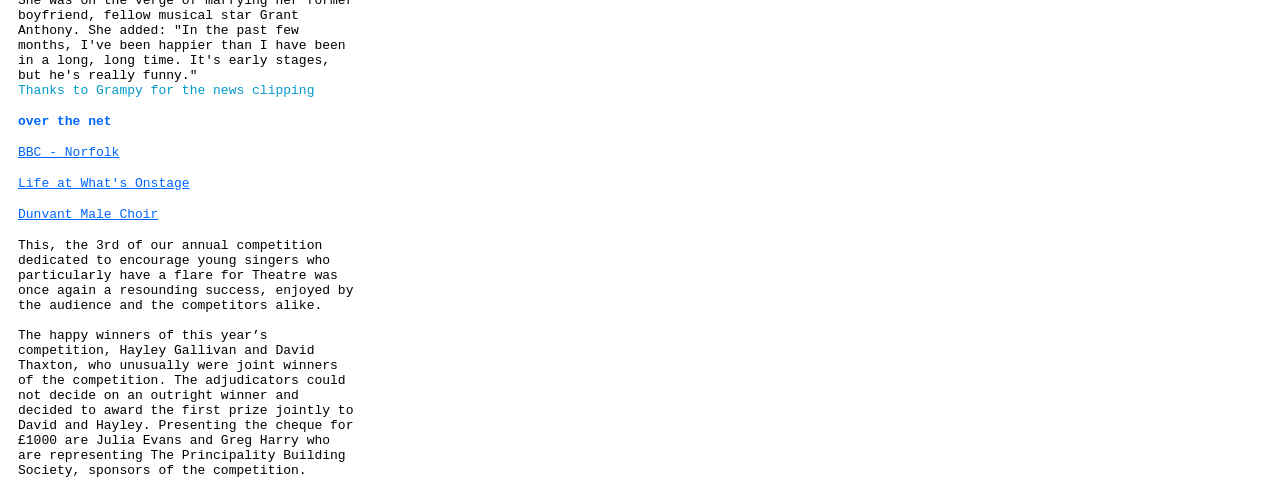Determine the bounding box coordinates for the UI element matching this description: "BBC - Norfolk".

[0.014, 0.298, 0.093, 0.329]